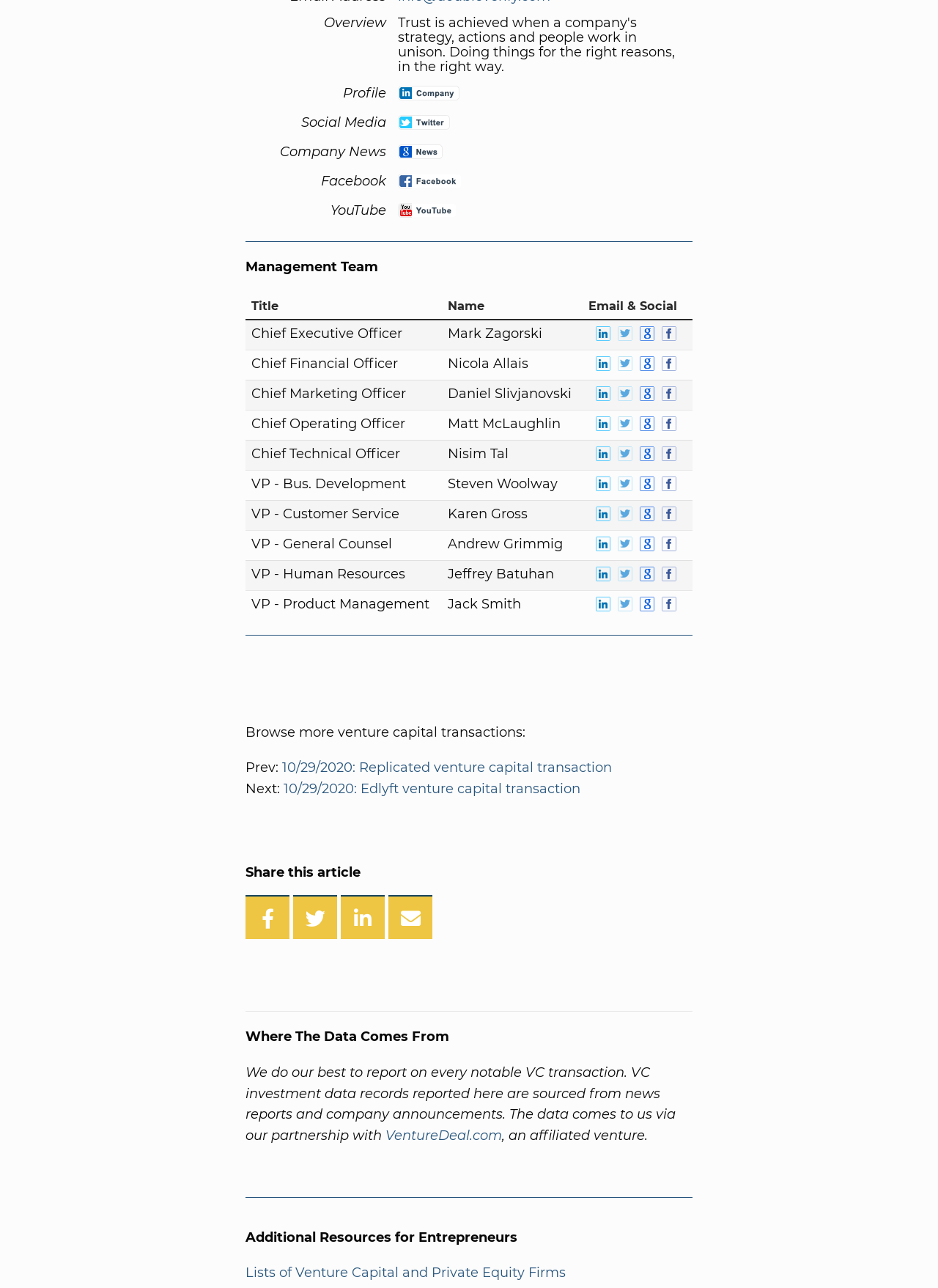Using the provided description: "LOCKSMITH BEVERLY HILLS", find the bounding box coordinates of the corresponding UI element. The output should be four float numbers between 0 and 1, in the format [left, top, right, bottom].

None